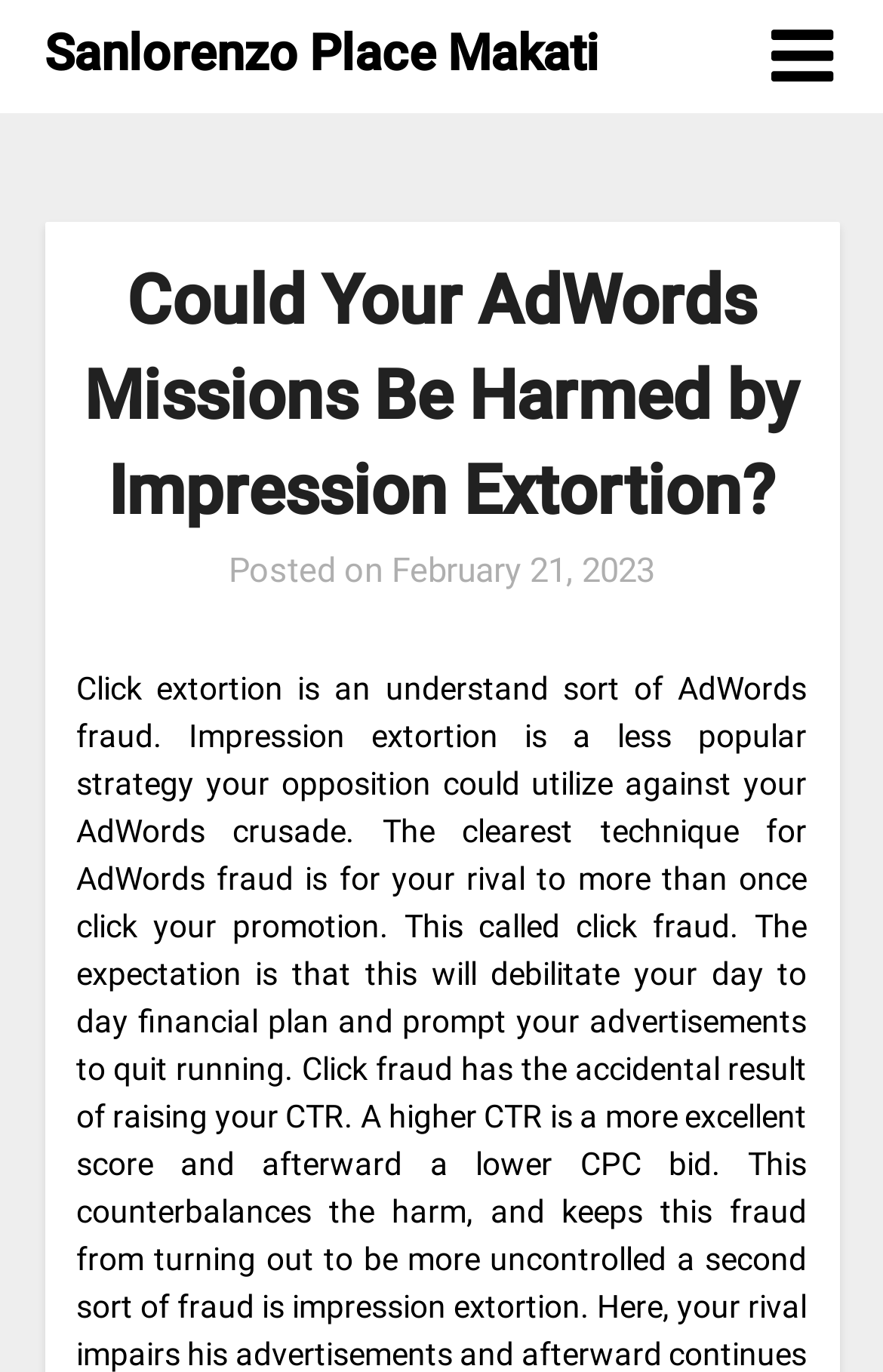Extract the bounding box coordinates of the UI element described: "parent_node: Sanlorenzo Place Makati". Provide the coordinates in the format [left, top, right, bottom] with values ranging from 0 to 1.

[0.873, 0.0, 0.95, 0.083]